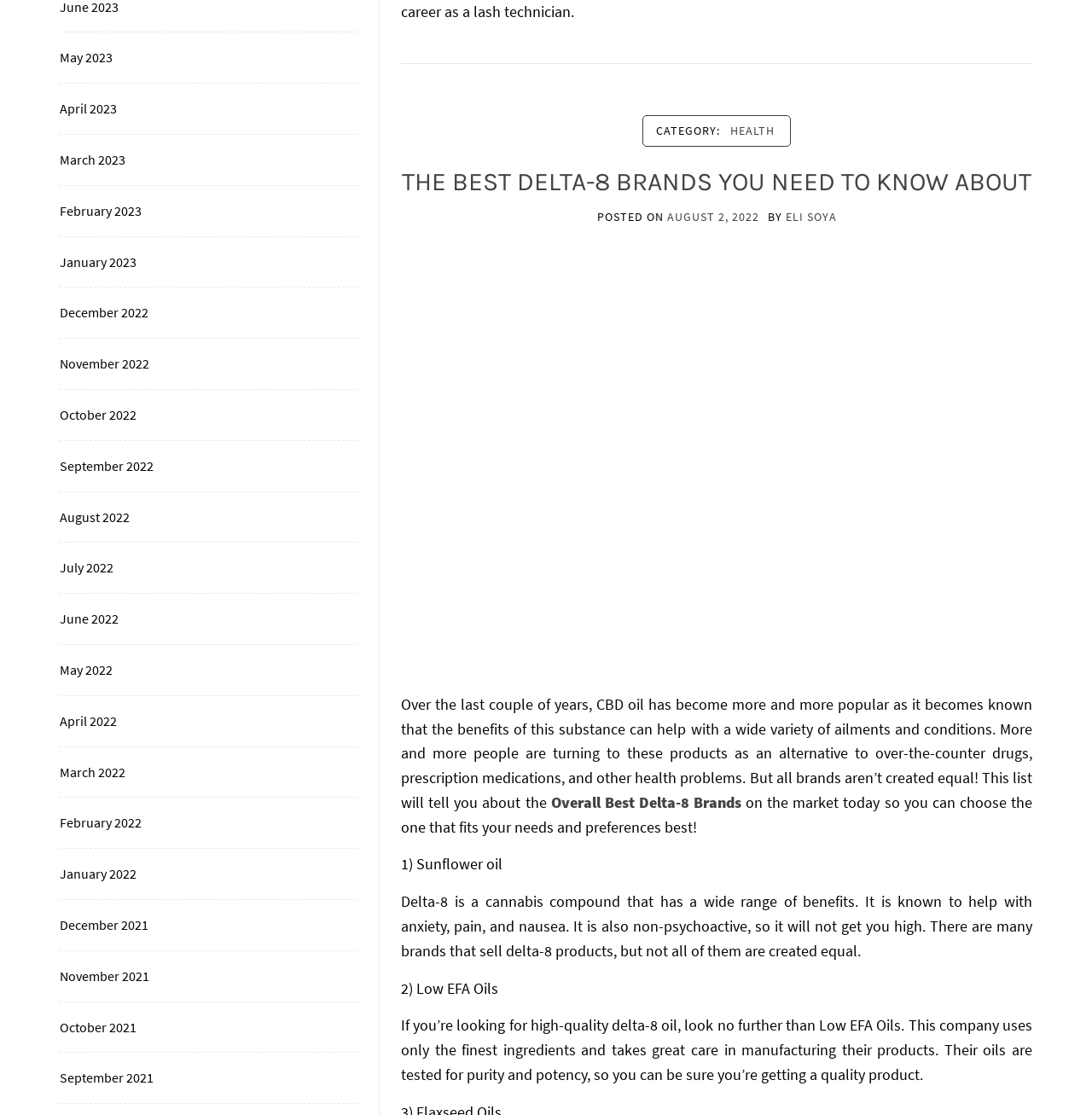Please mark the bounding box coordinates of the area that should be clicked to carry out the instruction: "Explore posts from 'January 2022'".

[0.051, 0.773, 0.125, 0.795]